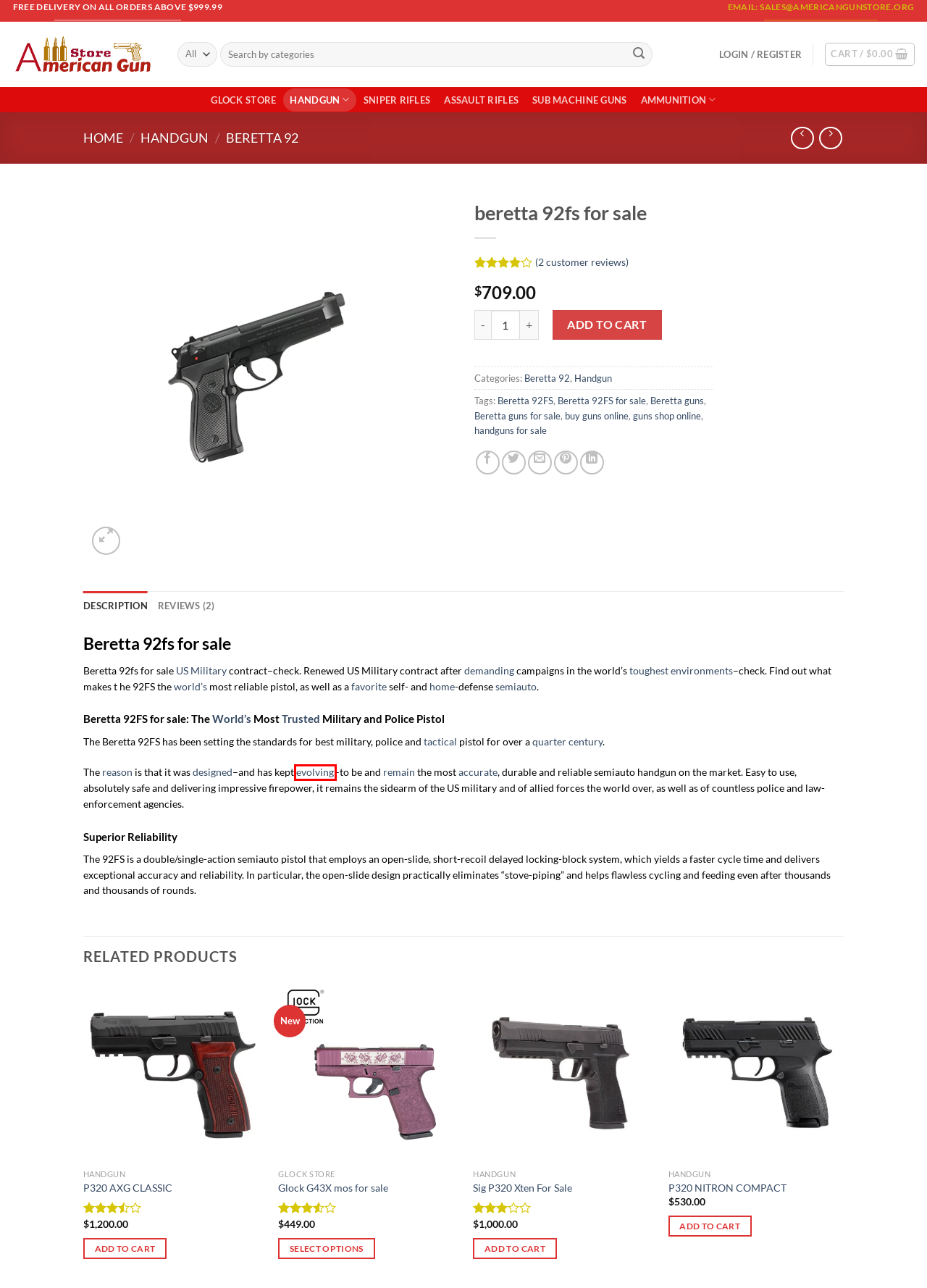Review the screenshot of a webpage that includes a red bounding box. Choose the most suitable webpage description that matches the new webpage after clicking the element within the red bounding box. Here are the candidates:
A. Beretta 92 FS Fusion - American Gun Store
B. Beretta 92FSR 22 Sniper Grey - American Gun Store
C. Assault Rifles Archives - American Gun Store
D. handguns for sale Archives - American Gun Store
E. Beretta 92G Elite LTT - American Gun Store
F. P320 NITRON COMPACT - American Gun Store
G. Yandex — a fast Internet search
H. My account - American Gun Store

A